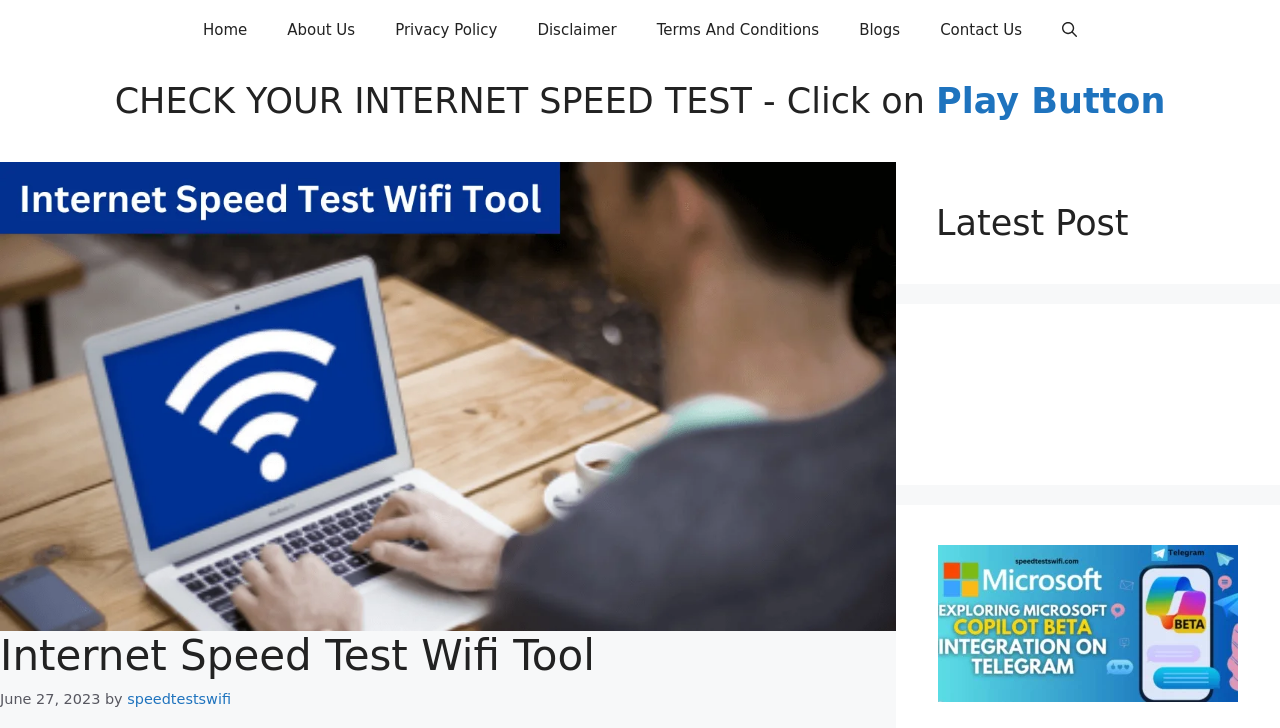What is the date displayed on the page?
Examine the image and provide an in-depth answer to the question.

The date is displayed within a time element with a bounding box of [0.0, 0.949, 0.078, 0.97]. The StaticText element within this time element displays the date as 'June 27, 2023'.